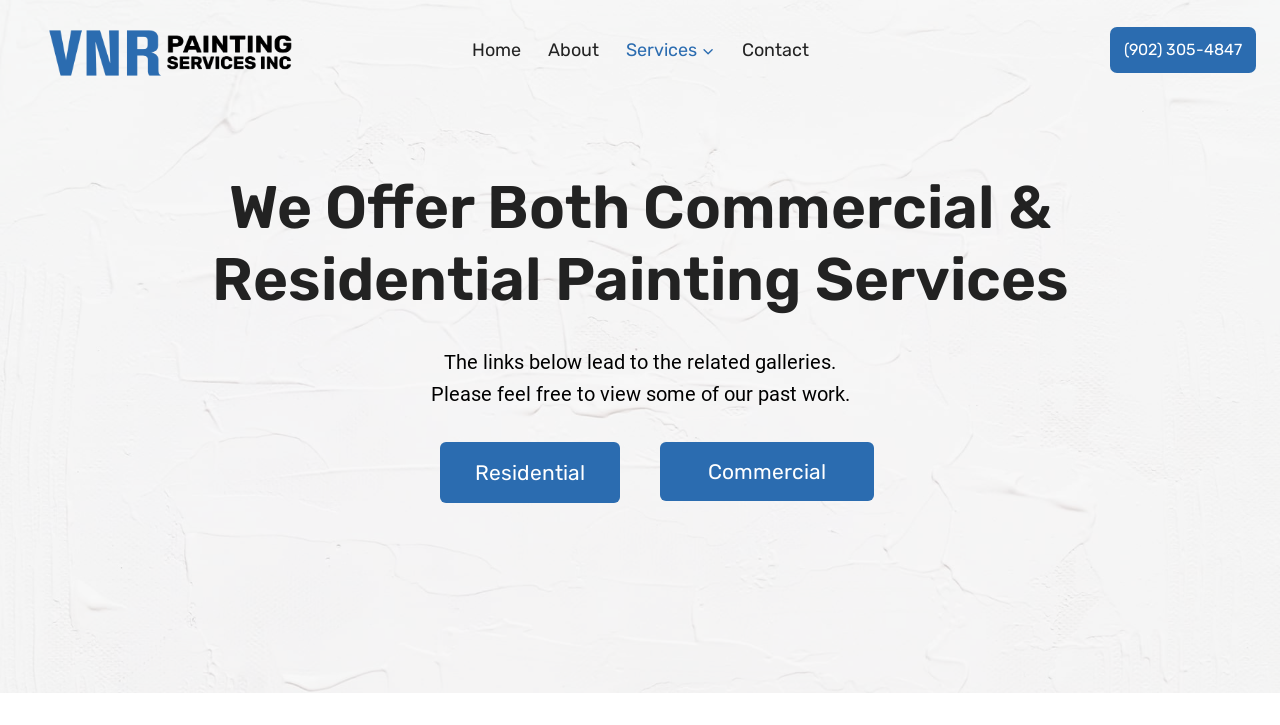Provide the bounding box coordinates for the UI element that is described by this text: "alt="VNR Painting Services"". The coordinates should be in the form of four float numbers between 0 and 1: [left, top, right, bottom].

[0.027, 0.021, 0.238, 0.124]